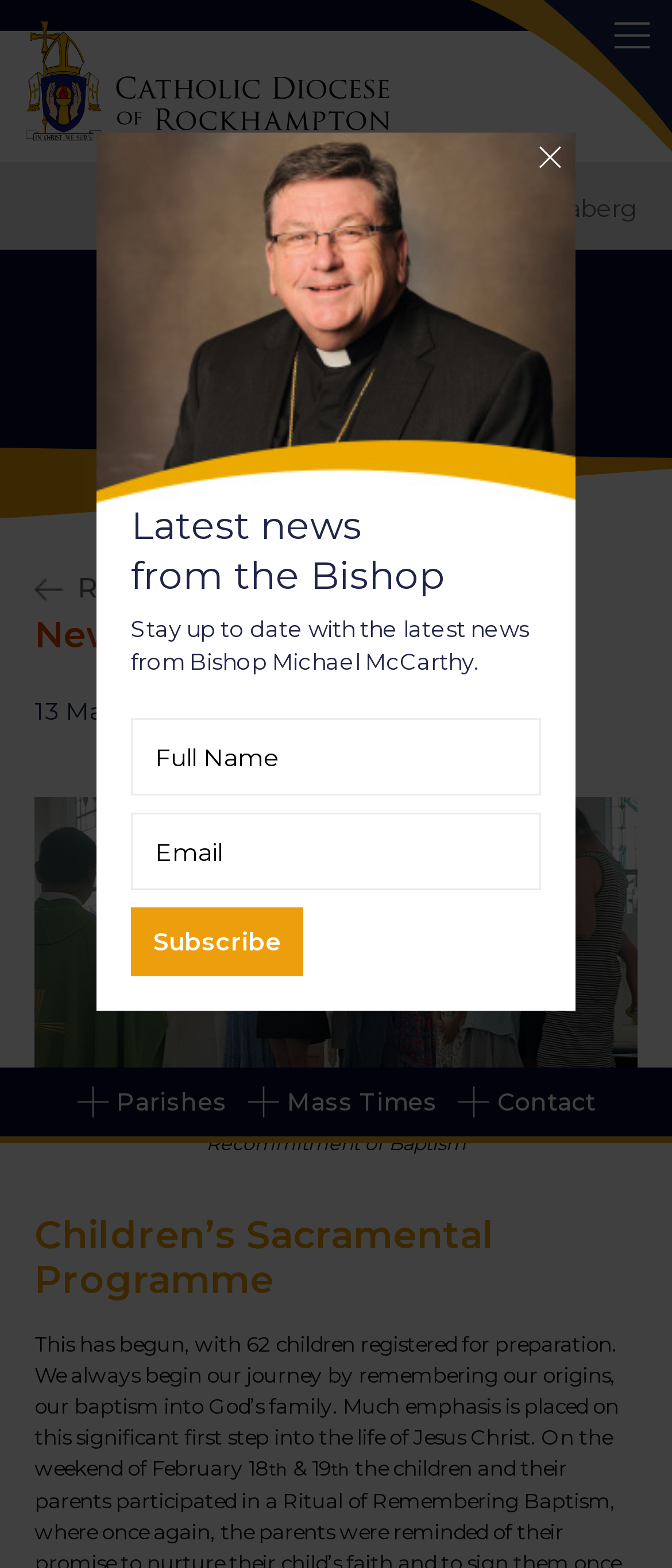Kindly determine the bounding box coordinates for the clickable area to achieve the given instruction: "view Mass Times".

[0.368, 0.692, 0.65, 0.714]